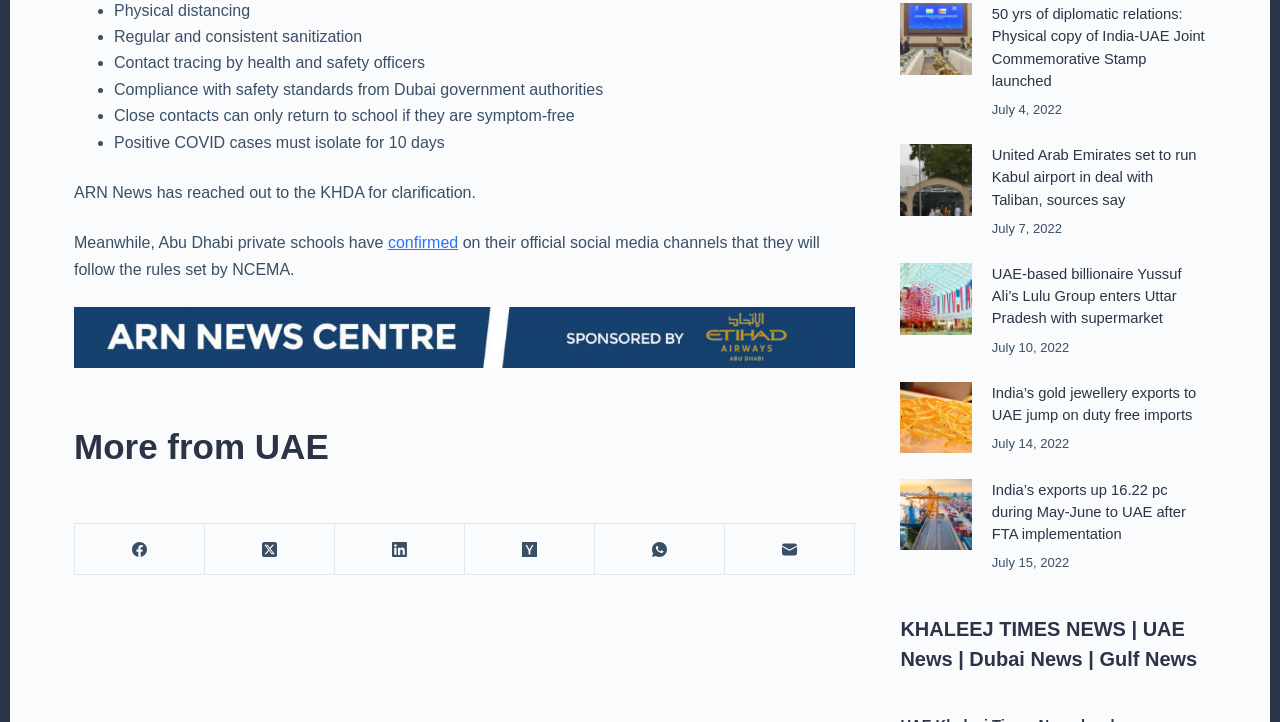Please give a succinct answer to the question in one word or phrase:
What is the topic of the list?

COVID safety measures